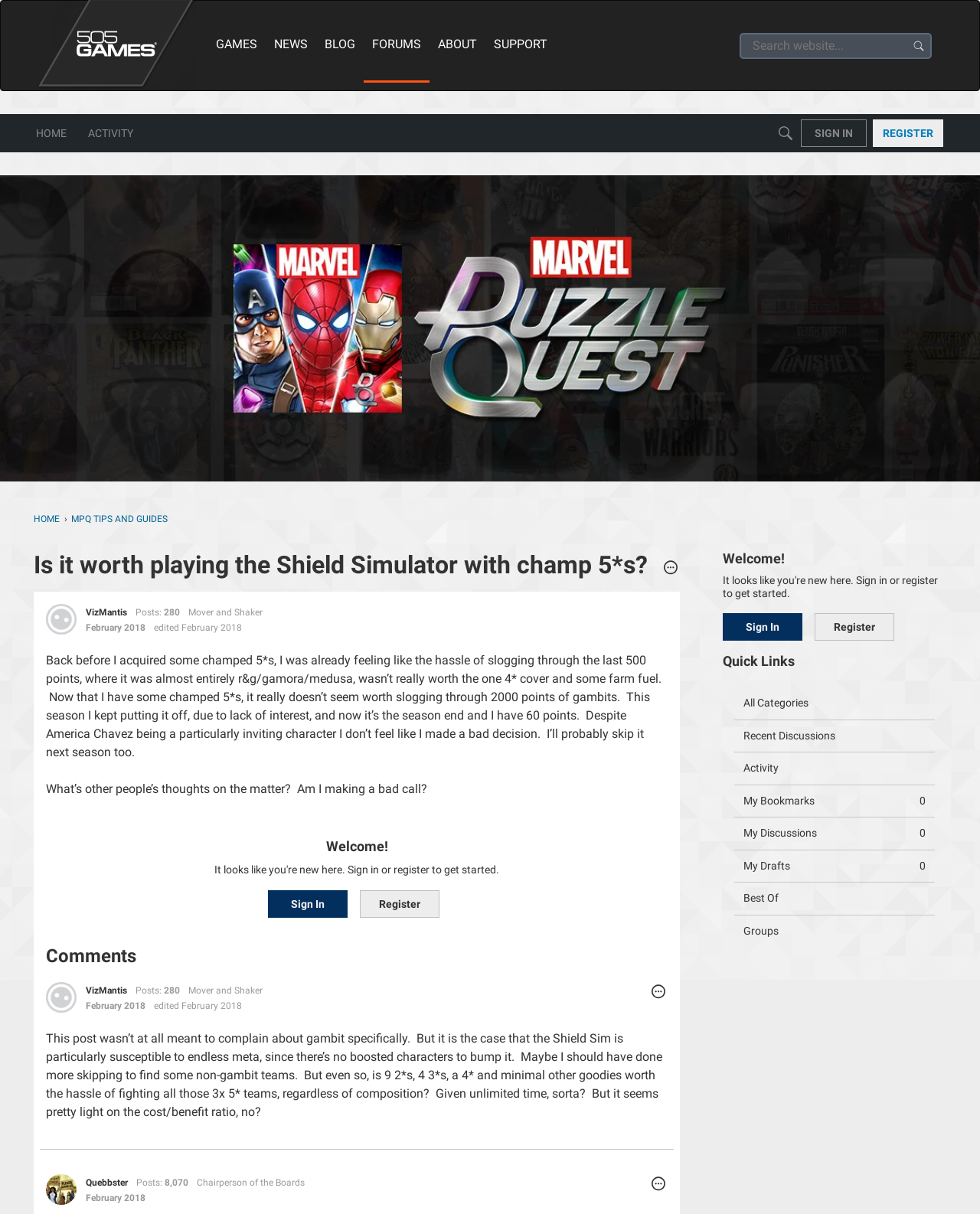Please find and report the bounding box coordinates of the element to click in order to perform the following action: "Search website". The coordinates should be expressed as four float numbers between 0 and 1, in the format [left, top, right, bottom].

[0.743, 0.027, 0.962, 0.048]